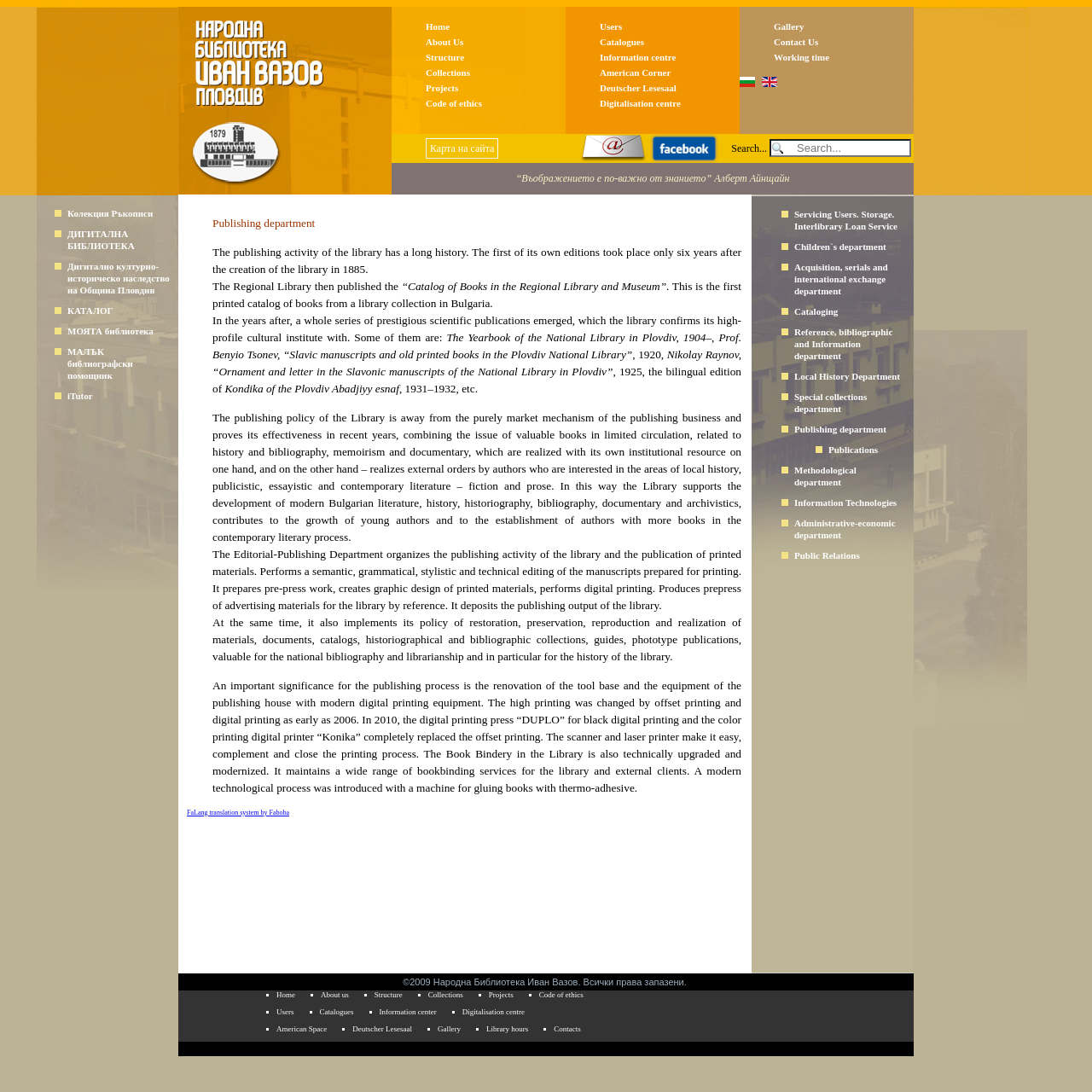What is the name of the department?
Relying on the image, give a concise answer in one word or a brief phrase.

Publishing department